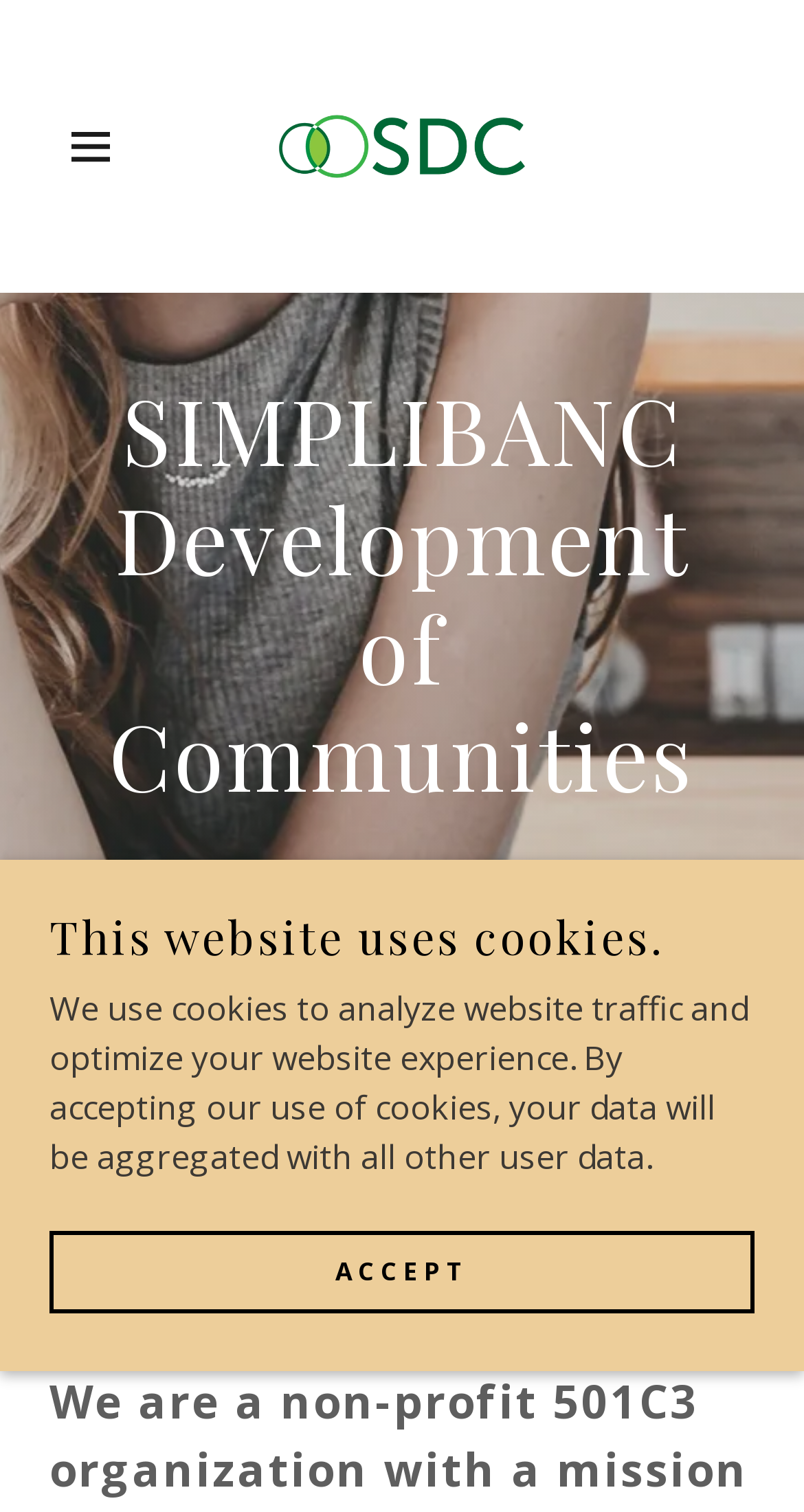Provide the bounding box coordinates for the UI element that is described by this text: "SSD | HDD Upgrade". The coordinates should be in the form of four float numbers between 0 and 1: [left, top, right, bottom].

None